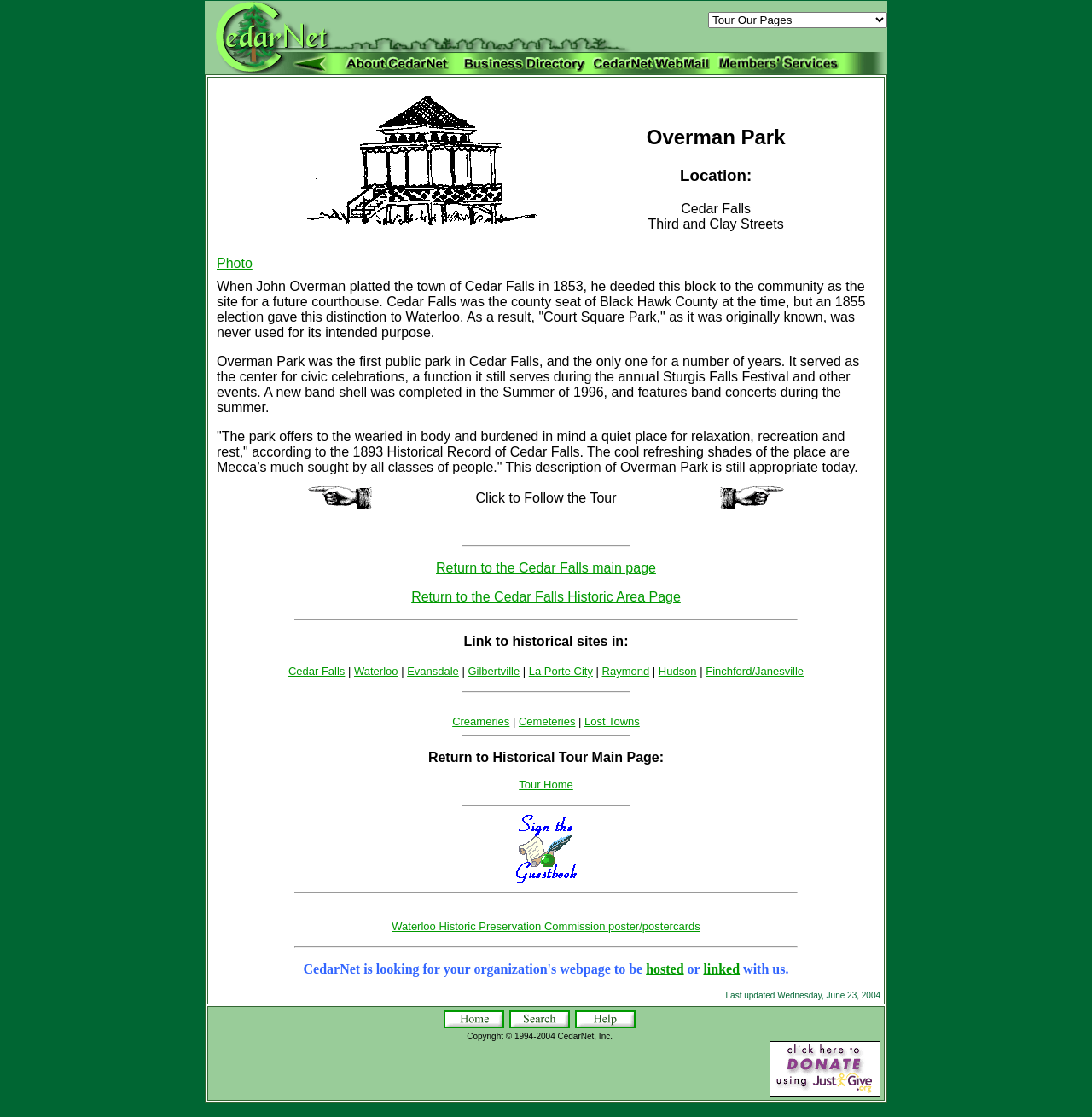Pinpoint the bounding box coordinates of the clickable area needed to execute the instruction: "Search using the search icon link". The coordinates should be specified as four float numbers between 0 and 1, i.e., [left, top, right, bottom].

None